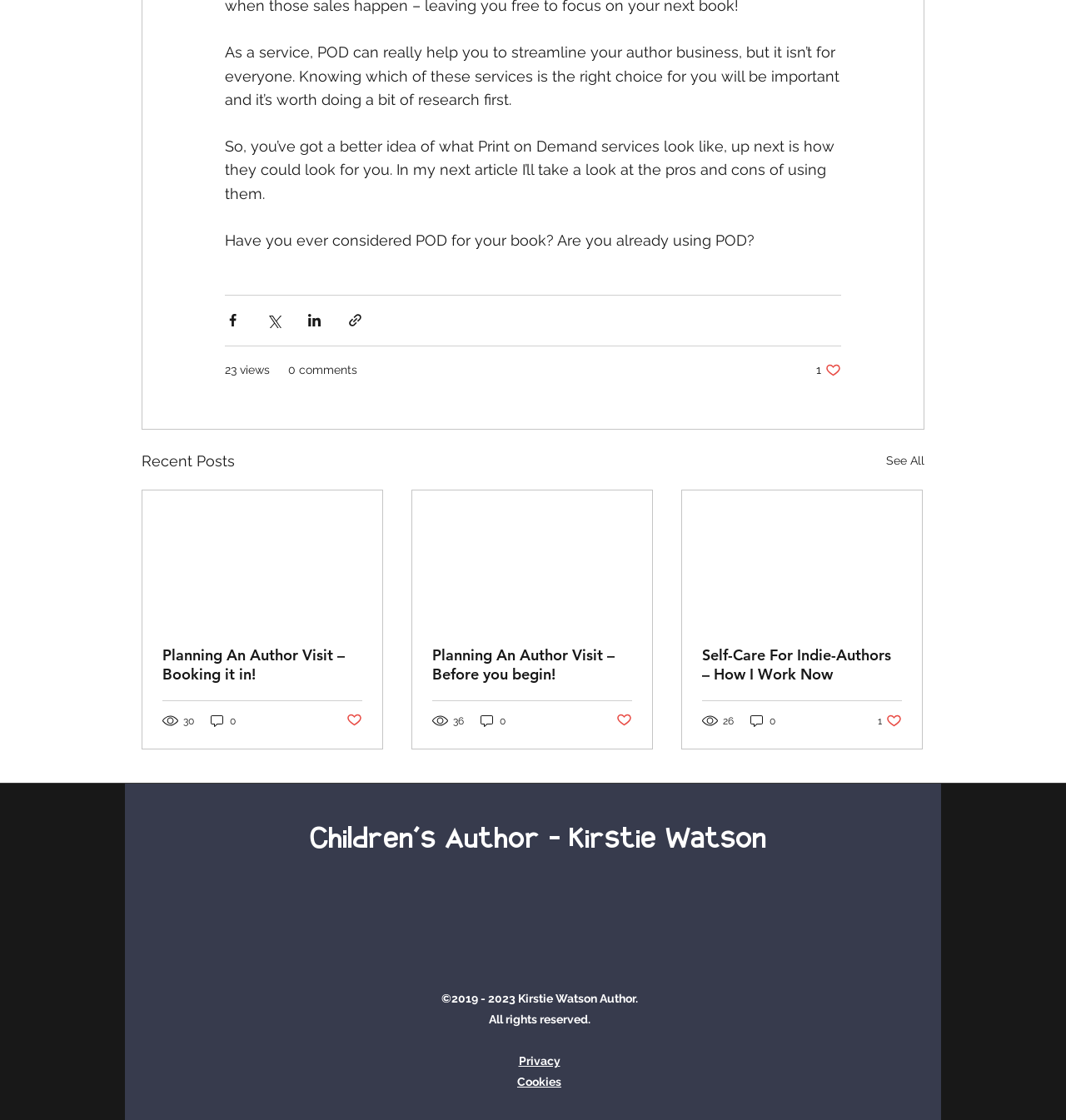Given the description "23 views", provide the bounding box coordinates of the corresponding UI element.

[0.211, 0.322, 0.253, 0.338]